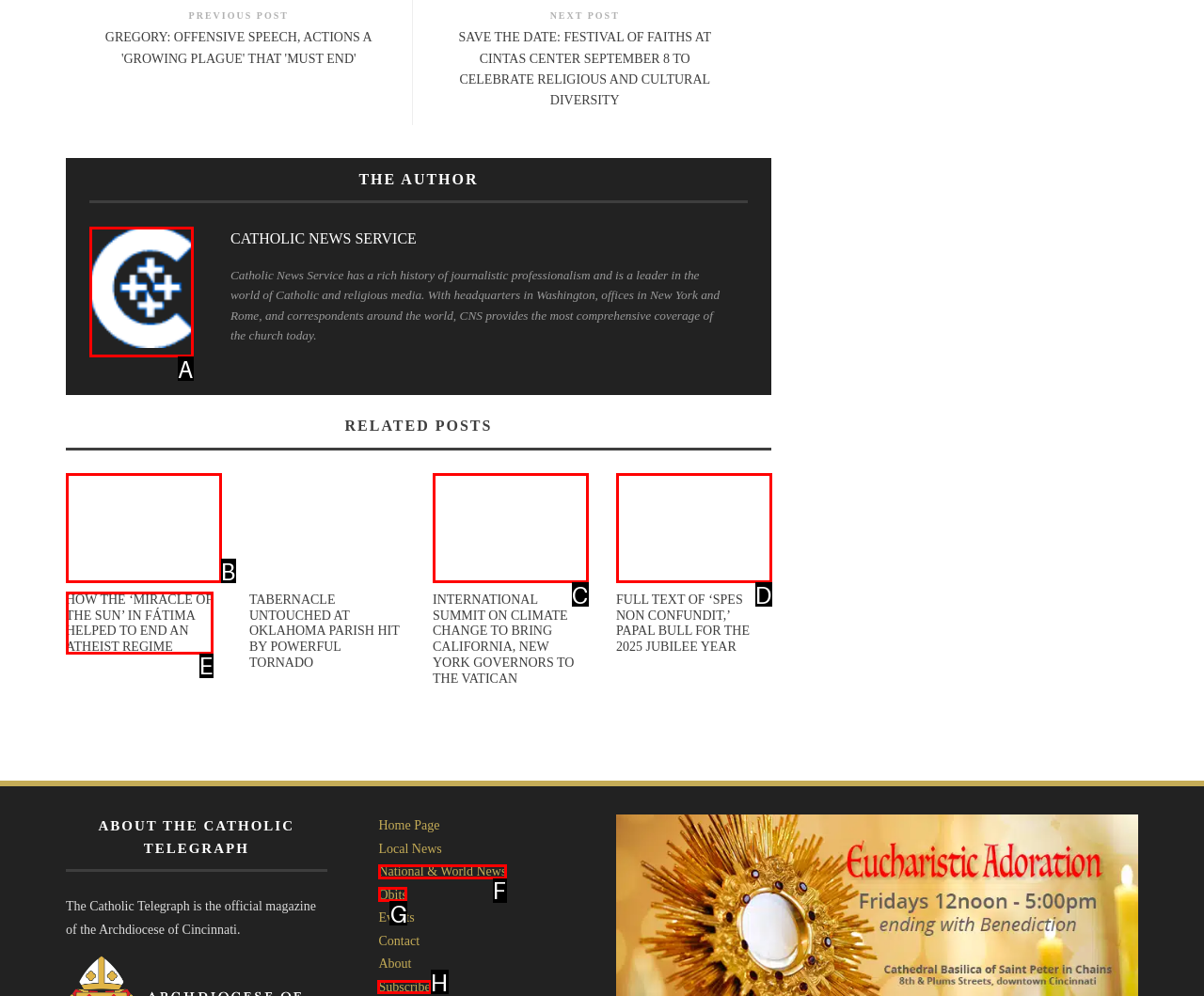Please indicate which HTML element to click in order to fulfill the following task: Subscribe to the magazine Respond with the letter of the chosen option.

H